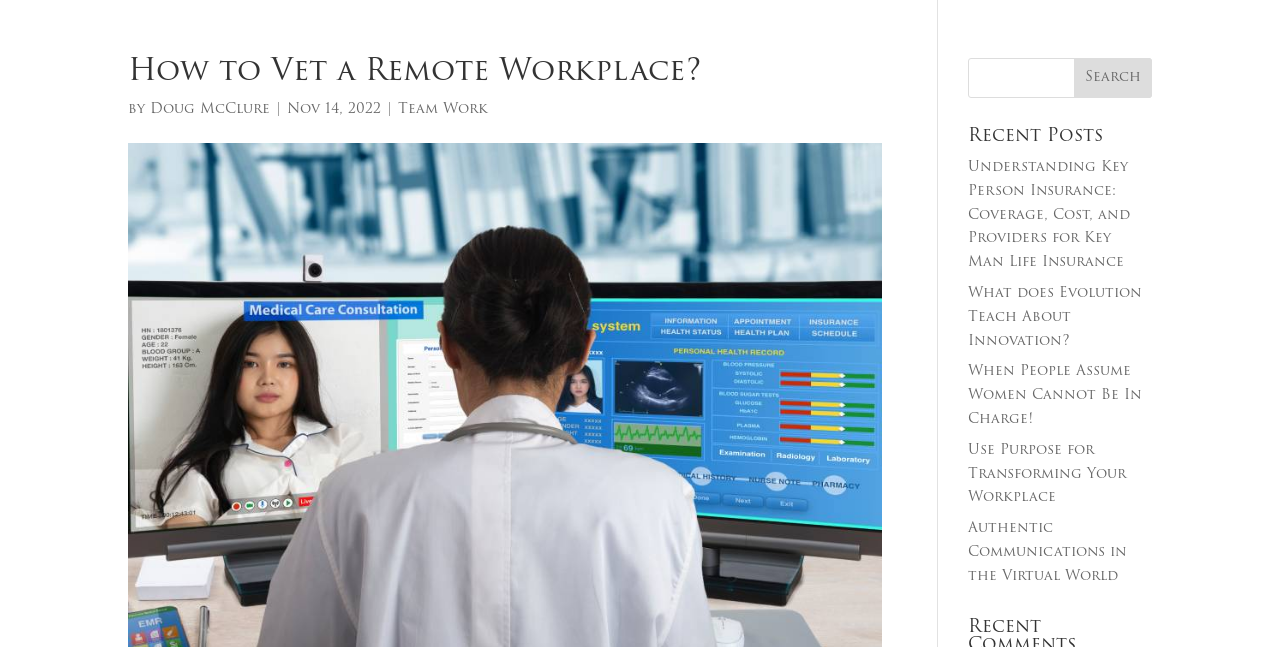Identify the bounding box coordinates of the region that needs to be clicked to carry out this instruction: "view recent posts". Provide these coordinates as four float numbers ranging from 0 to 1, i.e., [left, top, right, bottom].

[0.756, 0.198, 0.9, 0.241]